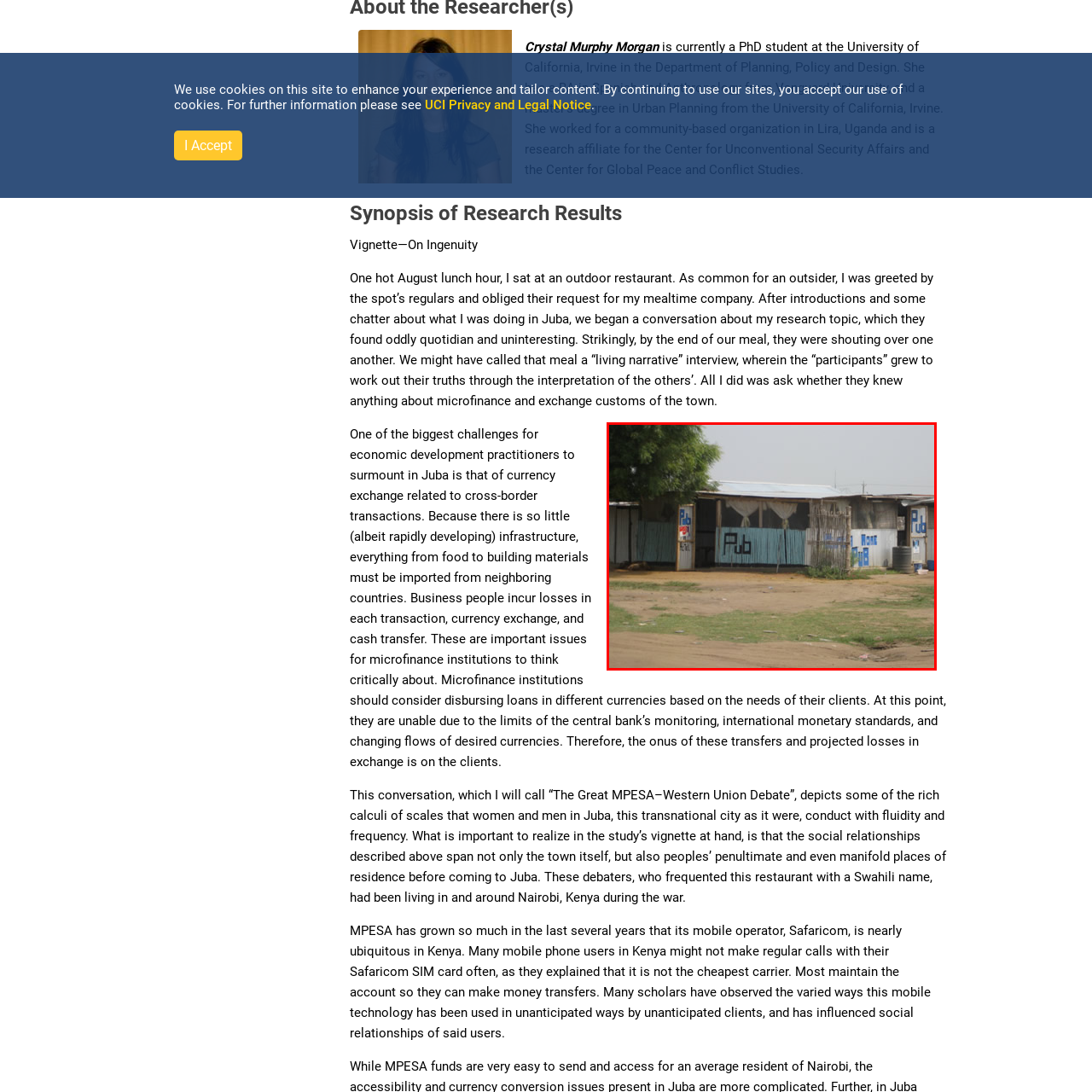Focus on the part of the image that is marked with a yellow outline and respond in detail to the following inquiry based on what you observe: 
What is the purpose of the pub?

According to the caption, the pub 'serves as a gathering space, where local residents engage in conversations', implying that the primary purpose of the pub is to provide a venue for social interactions and community gatherings.